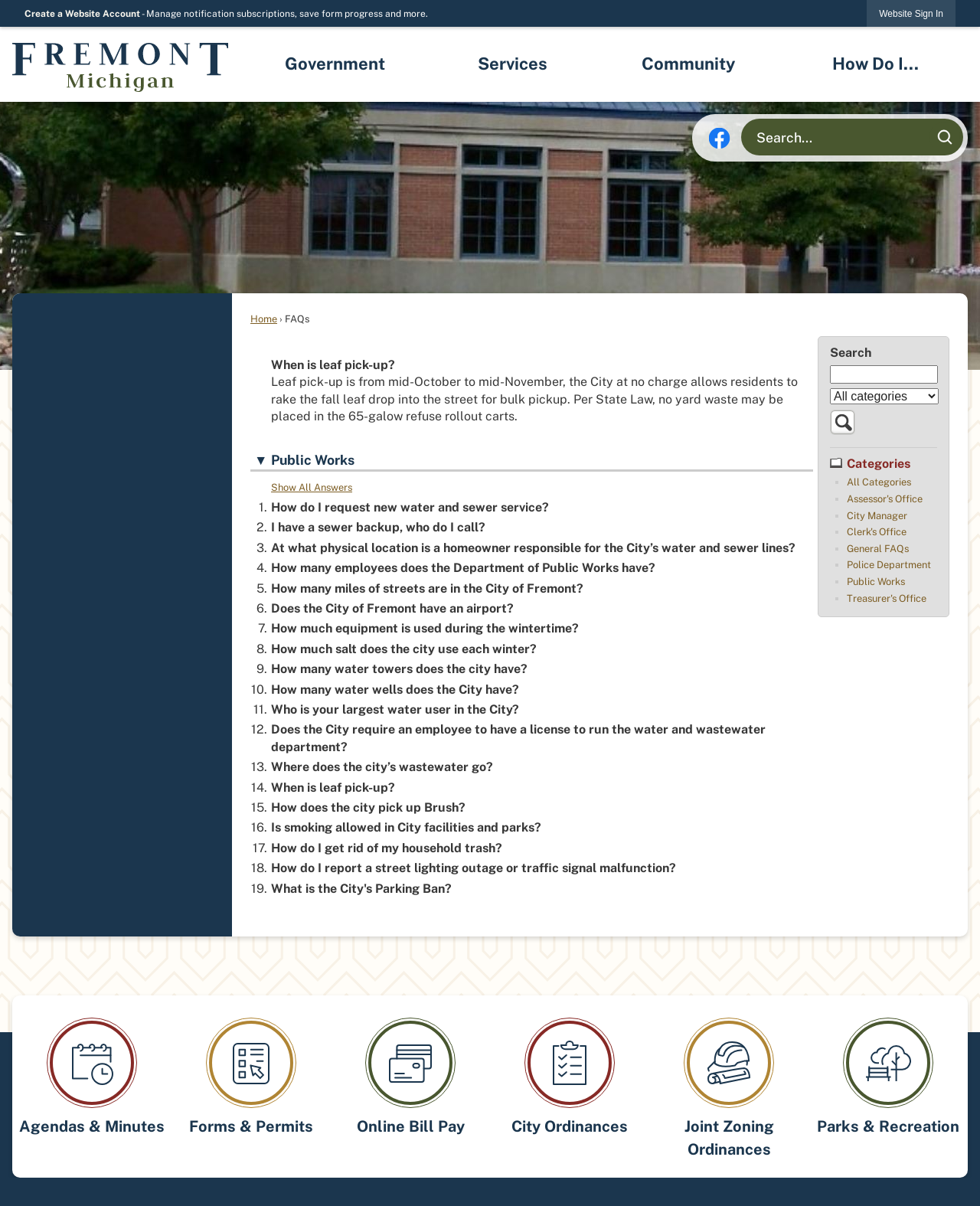What is the purpose of the 'Search' button?
Give a detailed and exhaustive answer to the question.

The 'Search' button is located at the top right of the webpage, and its purpose is to allow users to search the website for specific information or keywords, as indicated by the adjacent static text 'Search'.